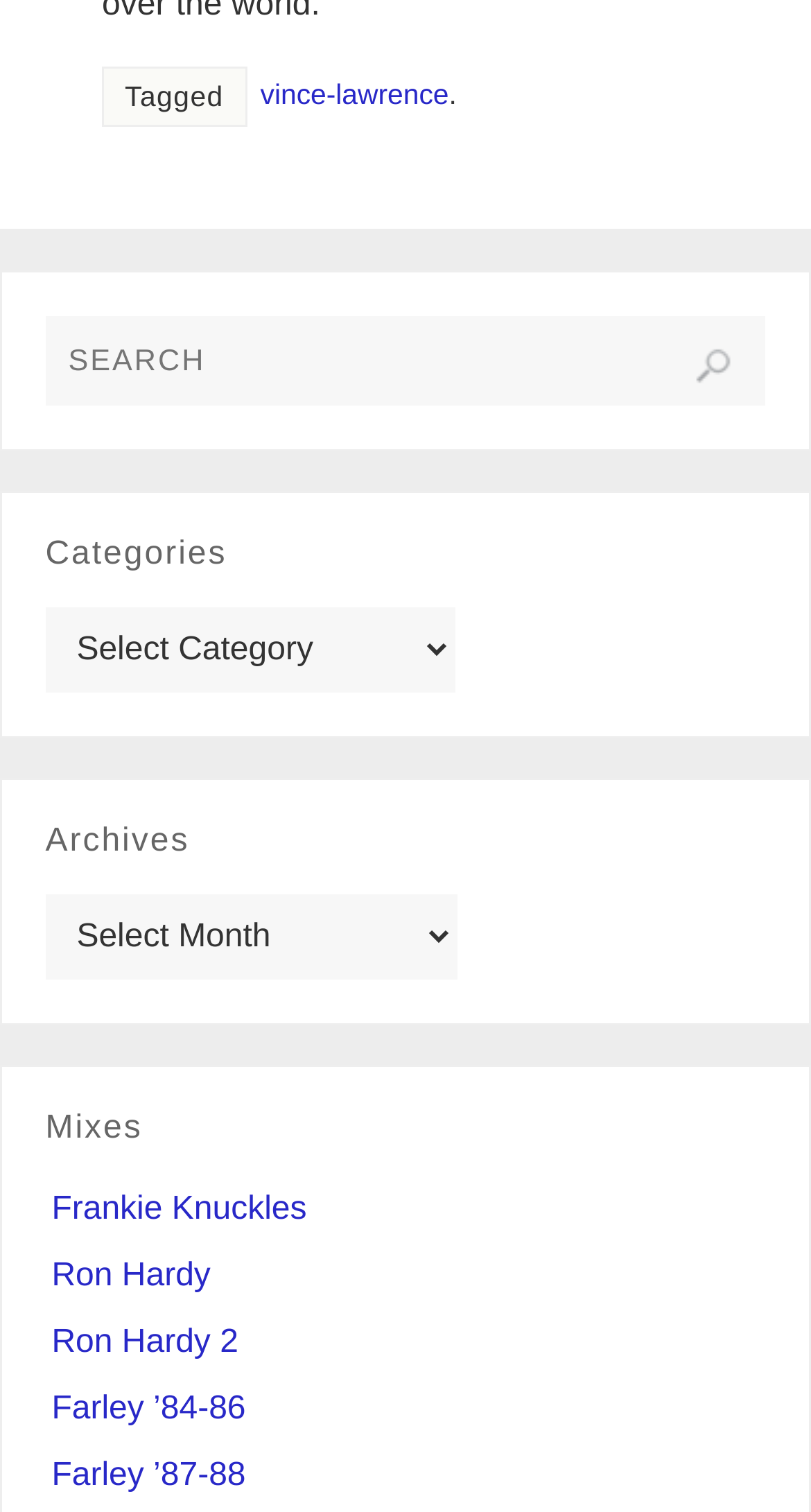Can you provide the bounding box coordinates for the element that should be clicked to implement the instruction: "Select a category"?

[0.056, 0.402, 0.561, 0.458]